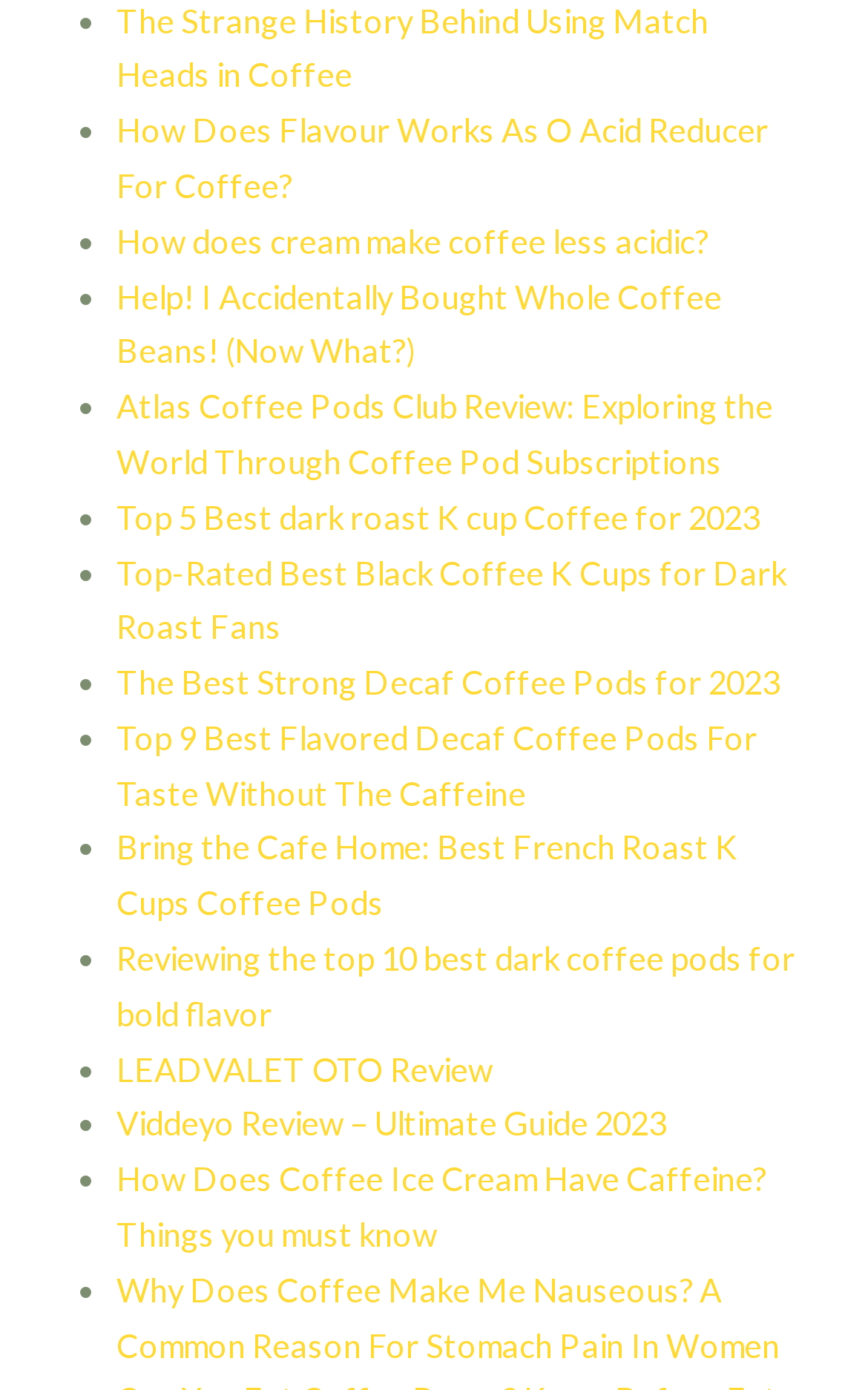What is the topic of the webpage?
Respond with a short answer, either a single word or a phrase, based on the image.

Coffee